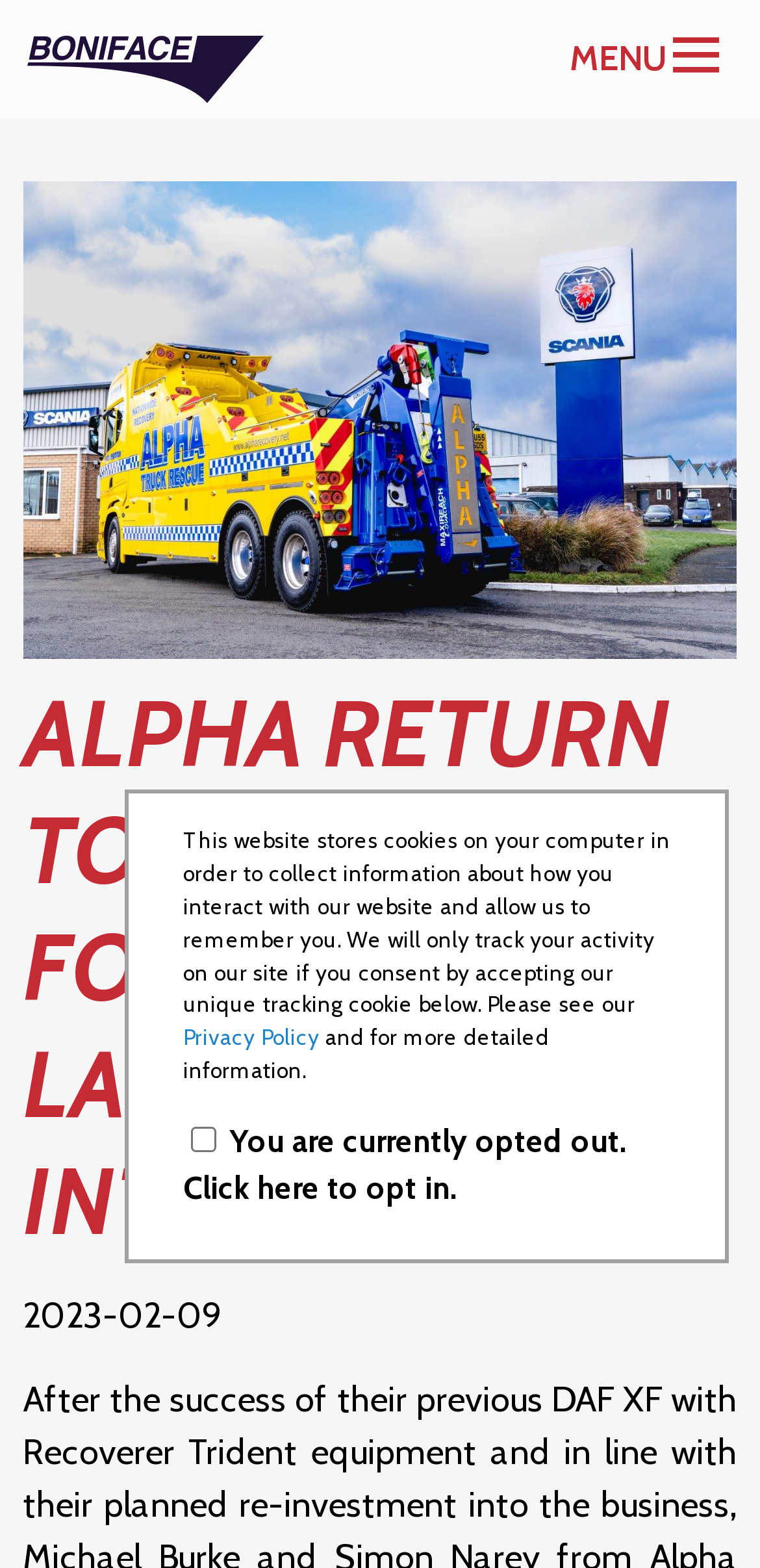How many menu items are there?
Please elaborate on the answer to the question with detailed information.

There are five menu items: 'Support', 'News', 'Galleries', 'Careers', and 'Search', which are links located at the top of the webpage.